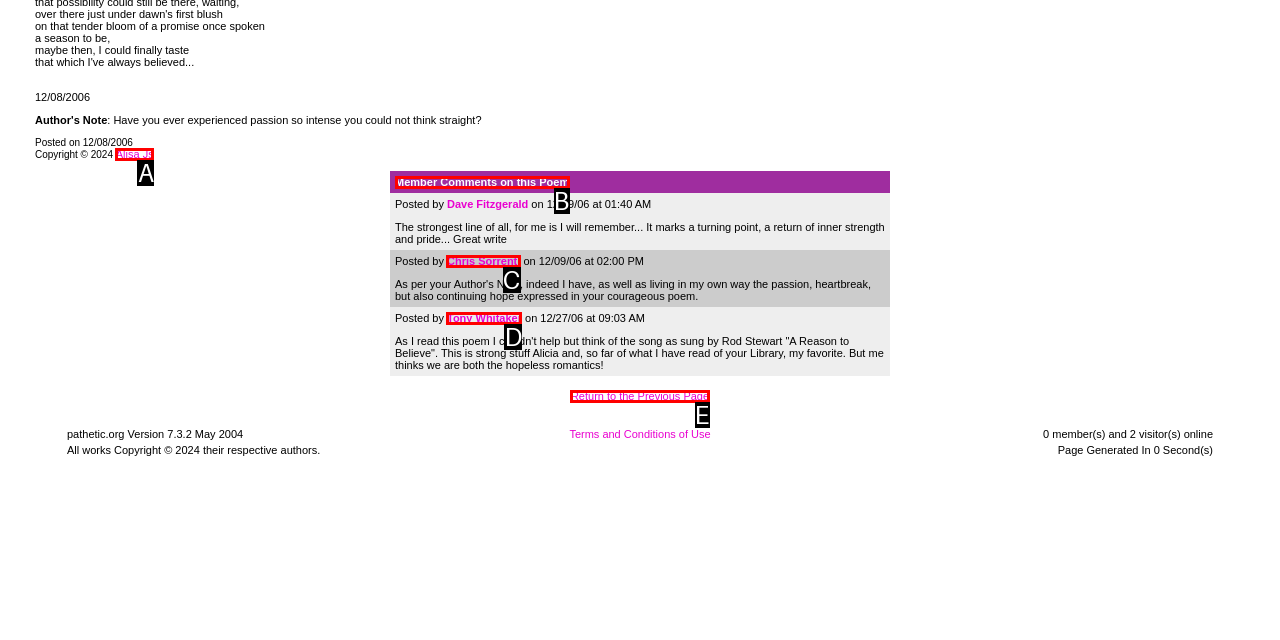Match the HTML element to the given description: Chris Sorrenti
Indicate the option by its letter.

C